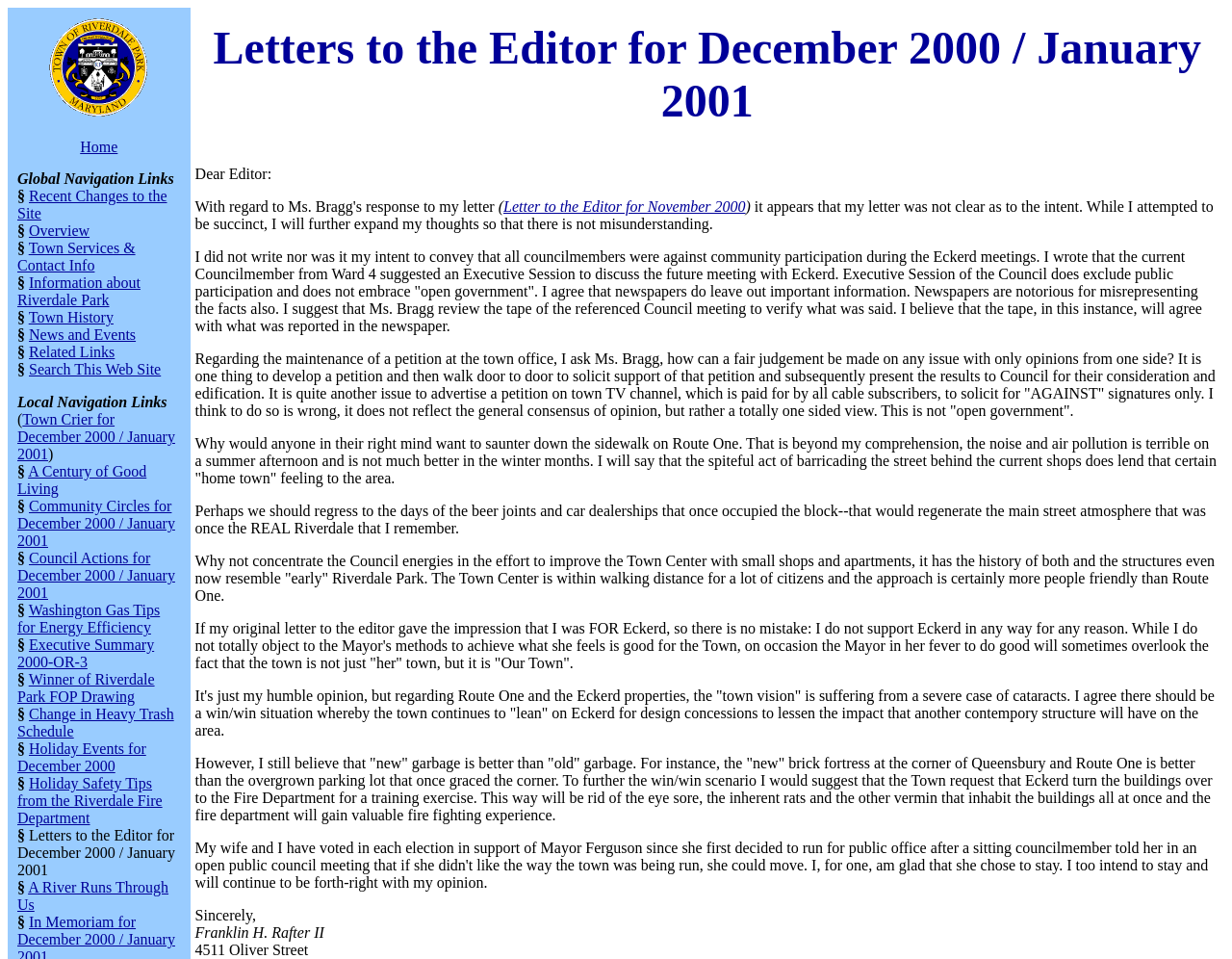Answer with a single word or phrase: 
What type of content is on this webpage?

Letters to the Editor